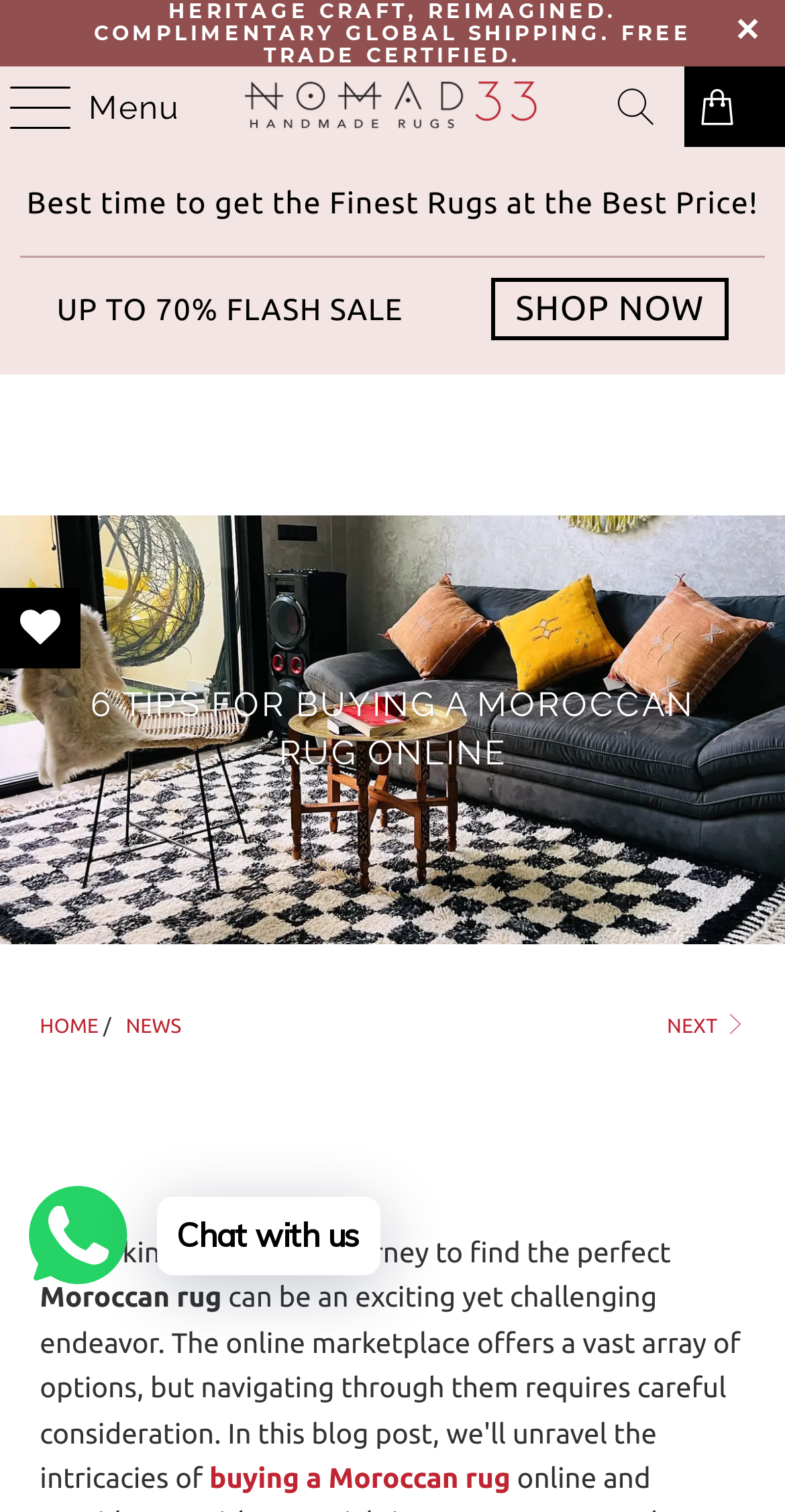Create a detailed narrative of the webpage’s visual and textual elements.

The webpage is about buying a Moroccan rug online, with a focus on providing tips and guidance for customers. At the top left corner, there is a menu button labeled "Menu". Next to it, there is a link to the website's homepage, "Nomad33", accompanied by a logo image. On the top right corner, there are two icons, one for search and another for cart or wishlist.

Below the top navigation bar, there is a prominent call-to-action button that promotes a flash sale, offering up to 70% discount. This button spans the entire width of the page.

The main content area is divided into two sections. The top section features a large header image with the title "6 Tips for buying a Moroccan Rug Online" in bold font. The title is centered and takes up most of the width of the page.

The second section appears to be the main article or blog post, which starts with a sentence "Embarking on a virtual journey to find the perfect Moroccan rug can be an exciting yet challenging endeavor." The text is arranged in a single column and takes up most of the page's width.

On the bottom left corner, there are links to navigate to the home page, news section, and next page. There is also a chat button labeled "Chat with us" and a small image of a chat icon. On the bottom right corner, there is a link to a wishlist page.

Throughout the page, there are a total of four images, including the logo, header image, and two small icons. There are also several links and buttons, including the menu, navigation links, call-to-action button, and chat button.